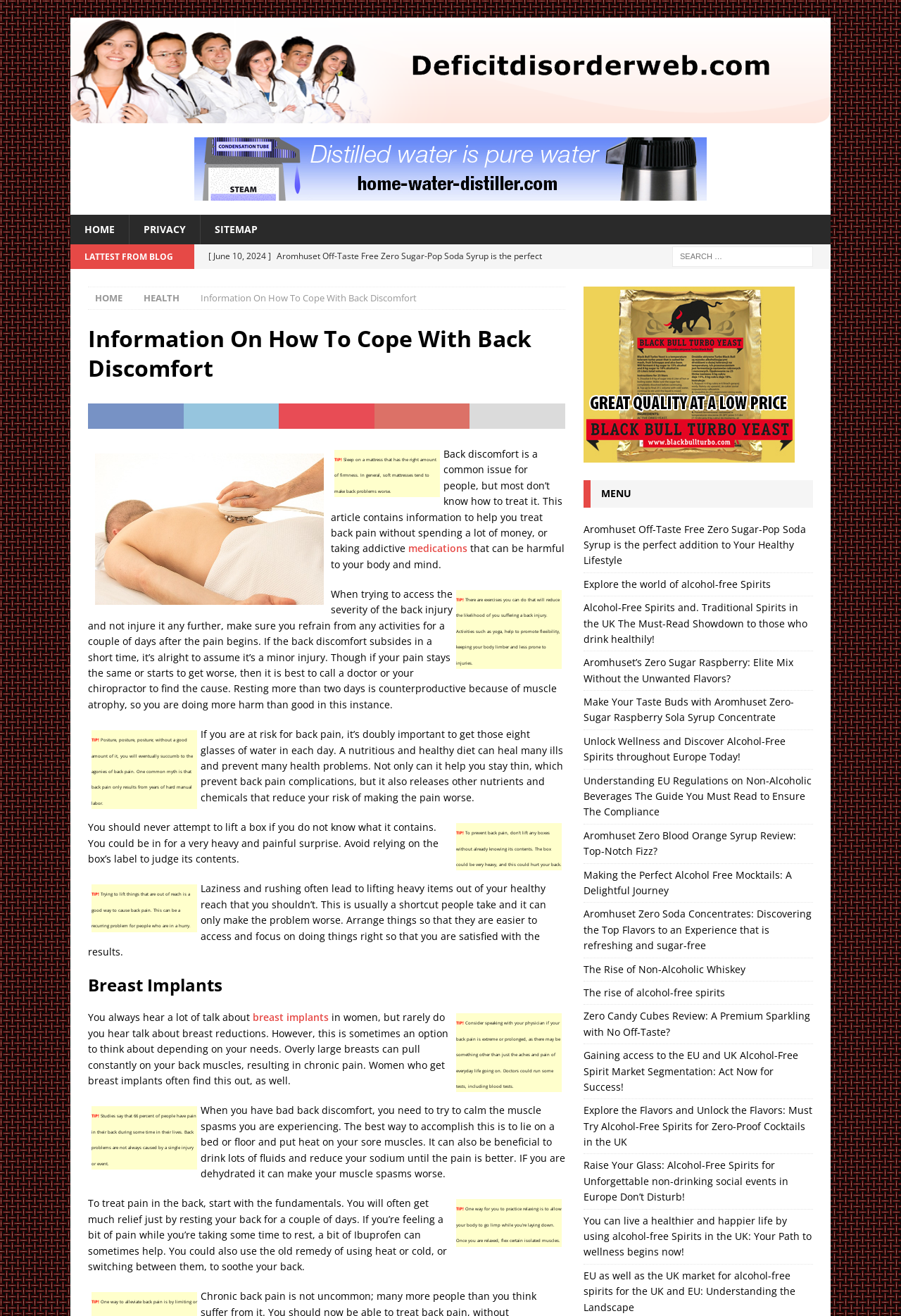Describe the webpage in detail, including text, images, and layout.

This webpage is about coping with back discomfort and provides various tips and information on the topic. At the top of the page, there is a logo and a navigation menu with links to "HOME", "PRIVACY", and "SITEMAP". Below the navigation menu, there is a section with a heading "LATTEST FROM BLOG" that lists several blog posts related to healthy living, including articles about aromhuset products and alcohol-free spirits.

The main content of the page is divided into several sections, each with a heading and a series of paragraphs and tips related to back discomfort. The sections are organized in a logical order, starting with general information about back discomfort and progressing to more specific topics such as posture, exercise, and lifting techniques.

Throughout the page, there are several images and links to other articles or products related to healthy living. The images are mostly decorative and do not contain important information. The links are mostly to other articles on the same website, but some link to external websites or products.

At the bottom of the page, there is a section with a heading "MENU" that lists several links to other articles or categories on the website, including aromhuset products, alcohol-free spirits, and healthy living tips.

Overall, the webpage is well-organized and easy to navigate, with clear headings and concise paragraphs that provide useful information and tips on coping with back discomfort.